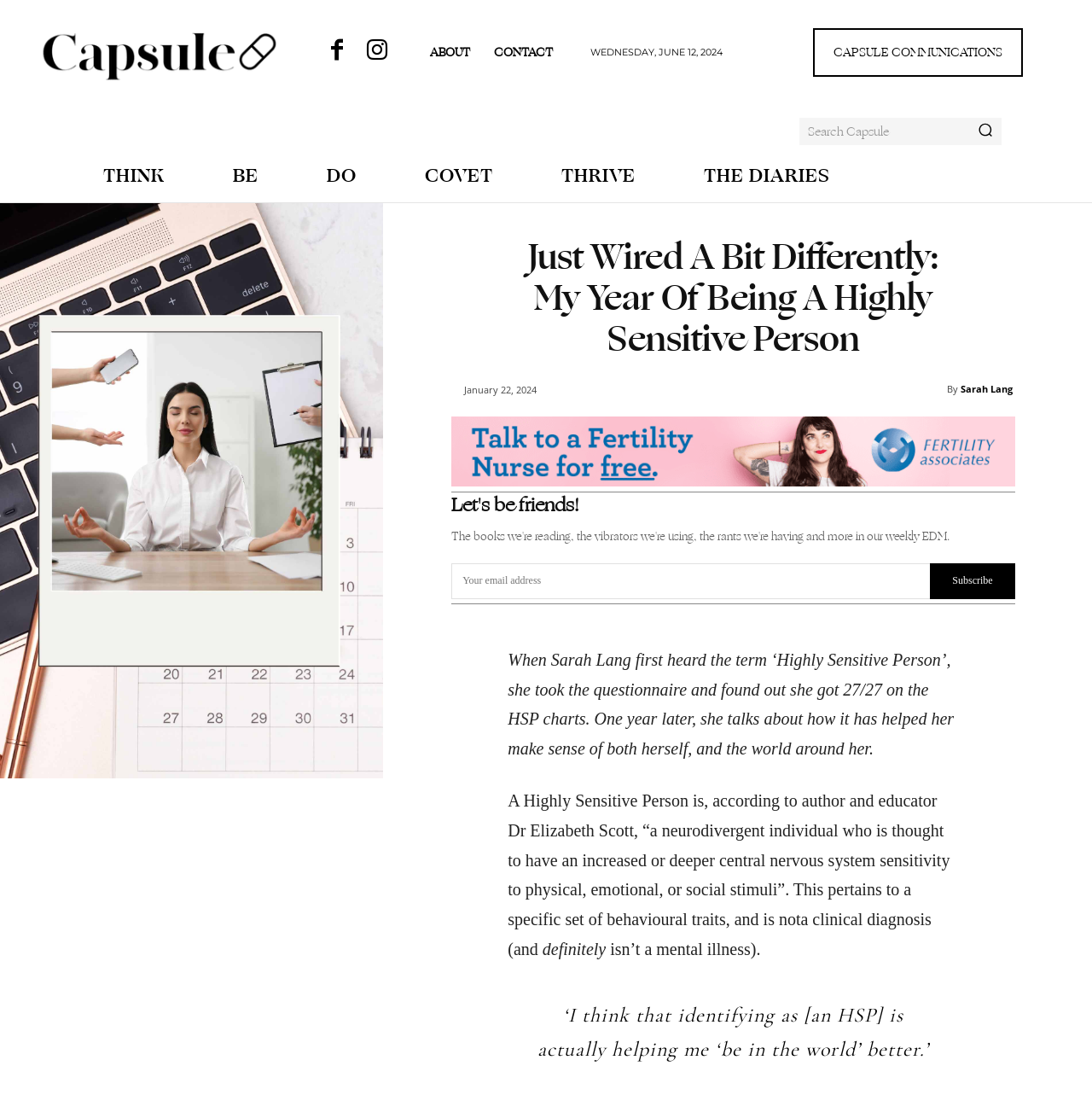What is the date of the article?
Using the image as a reference, answer with just one word or a short phrase.

January 22, 2024